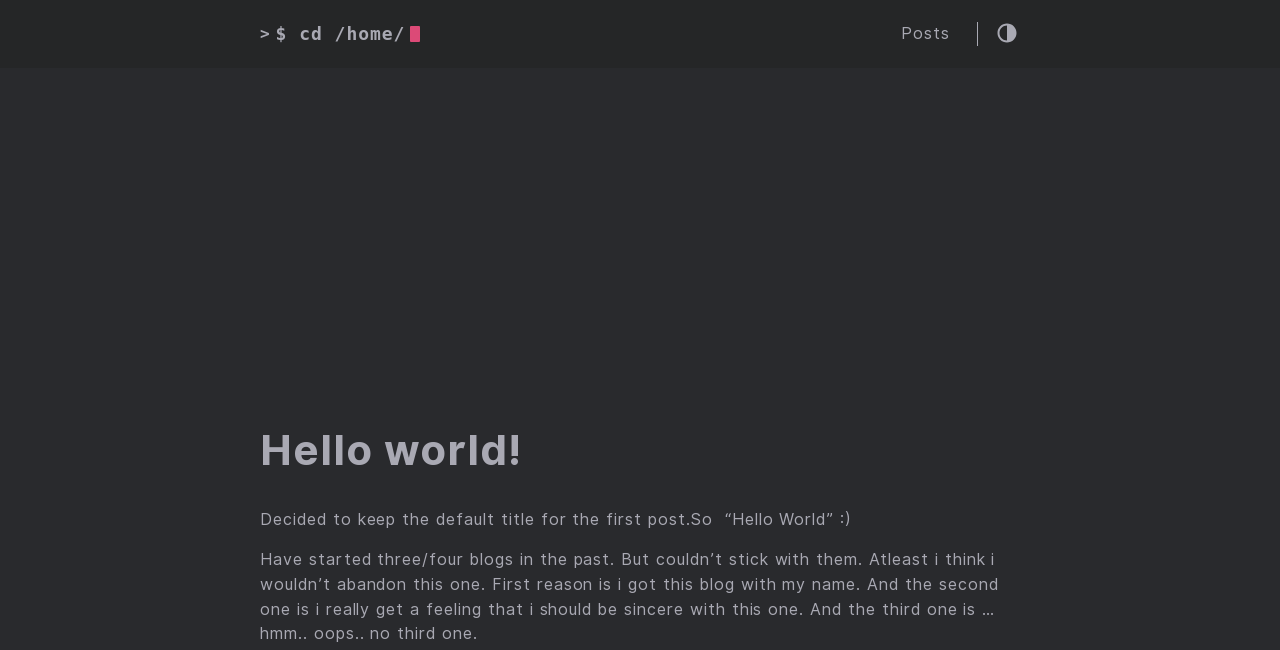Observe the image and answer the following question in detail: What is the author's intention with this blog?

The author mentions that they have started three or four blogs in the past but couldn't stick with them. However, they think they won't abandon this one because they got this blog with their name and they want to be sincere with it.